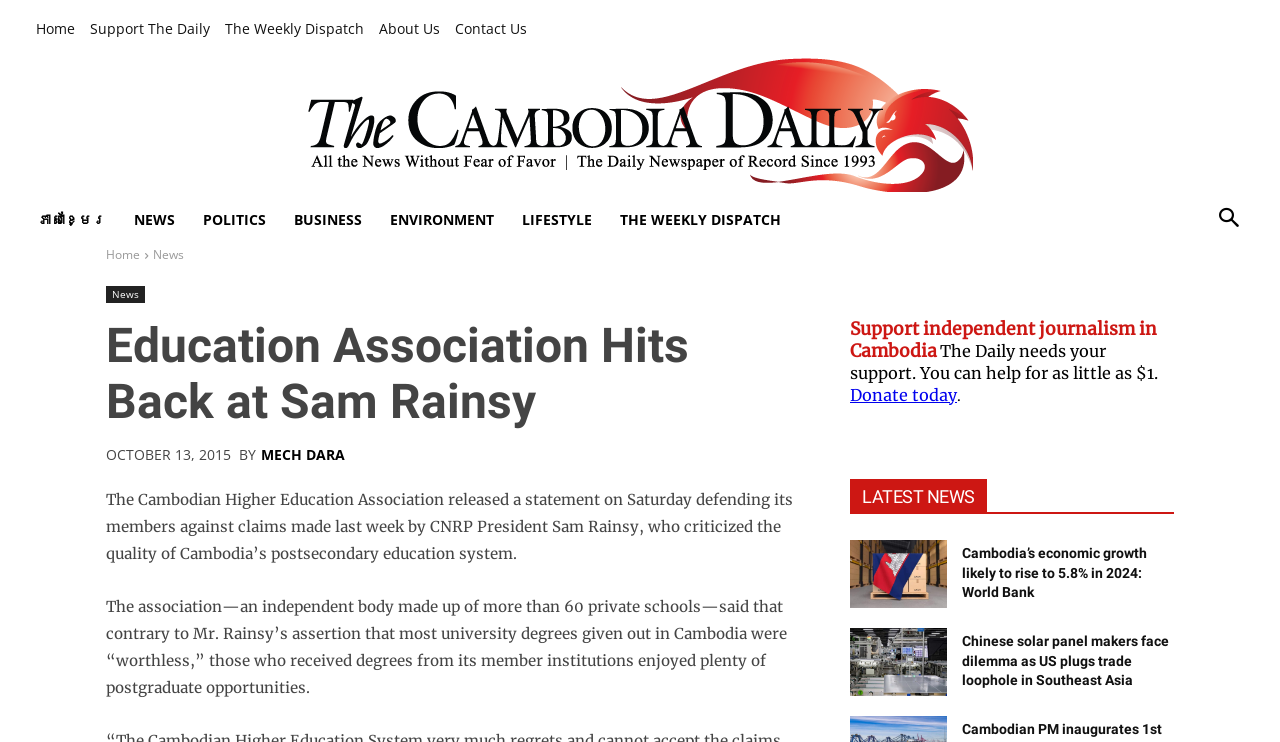Review the image closely and give a comprehensive answer to the question: What is the name of the association that released a statement?

I found the answer by reading the article's content, which mentions that 'The Cambodian Higher Education Association released a statement on Saturday defending its members against claims made last week by CNRP President Sam Rainsy...'.